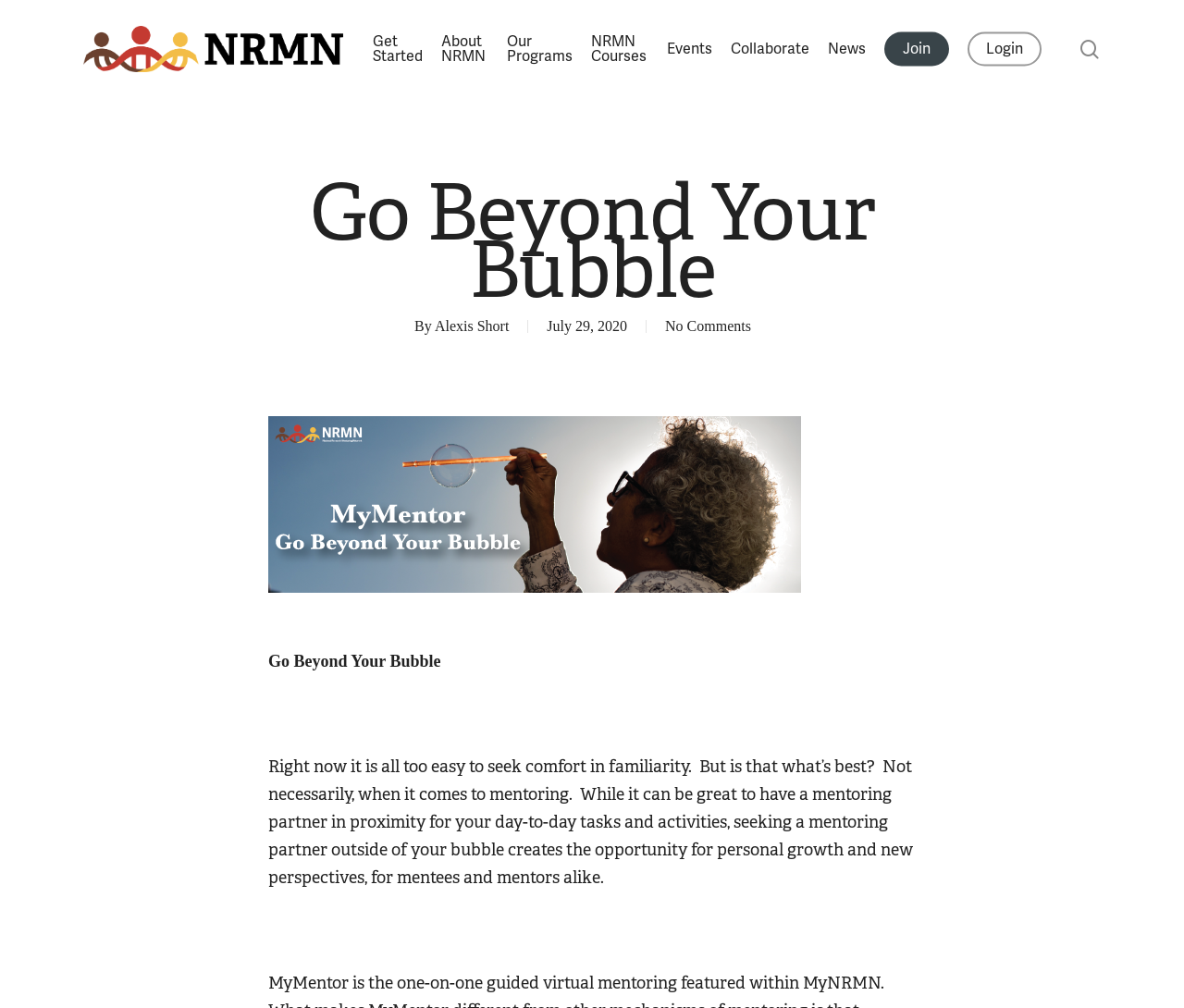Identify the bounding box coordinates for the region of the element that should be clicked to carry out the instruction: "Get started with NRMN". The bounding box coordinates should be four float numbers between 0 and 1, i.e., [left, top, right, bottom].

[0.315, 0.034, 0.357, 0.063]